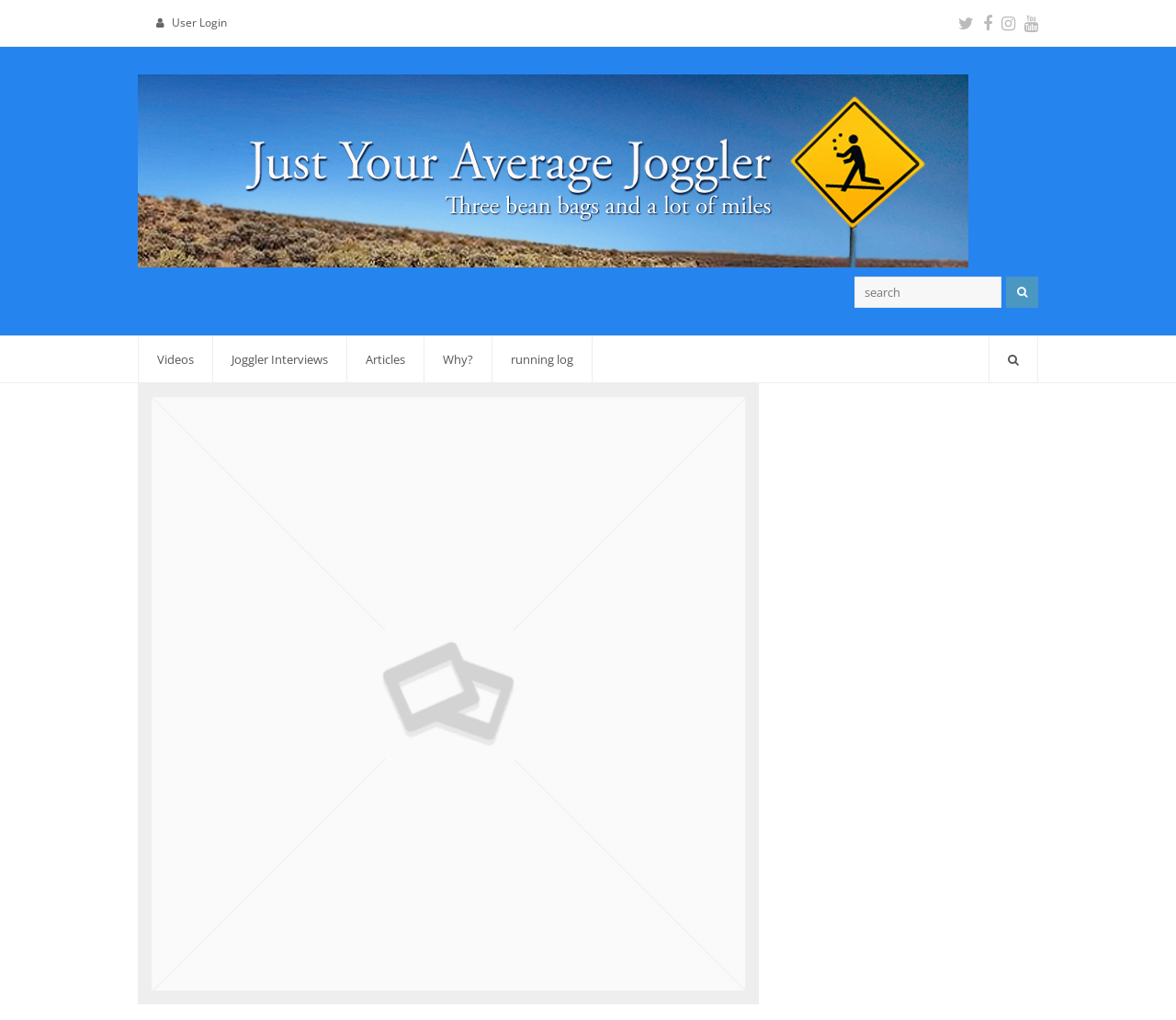What is the purpose of the searchbox?
Kindly offer a detailed explanation using the data available in the image.

I inferred this answer by looking at the searchbox element and its location on the webpage, which suggests that it is used to search for content within the blog.